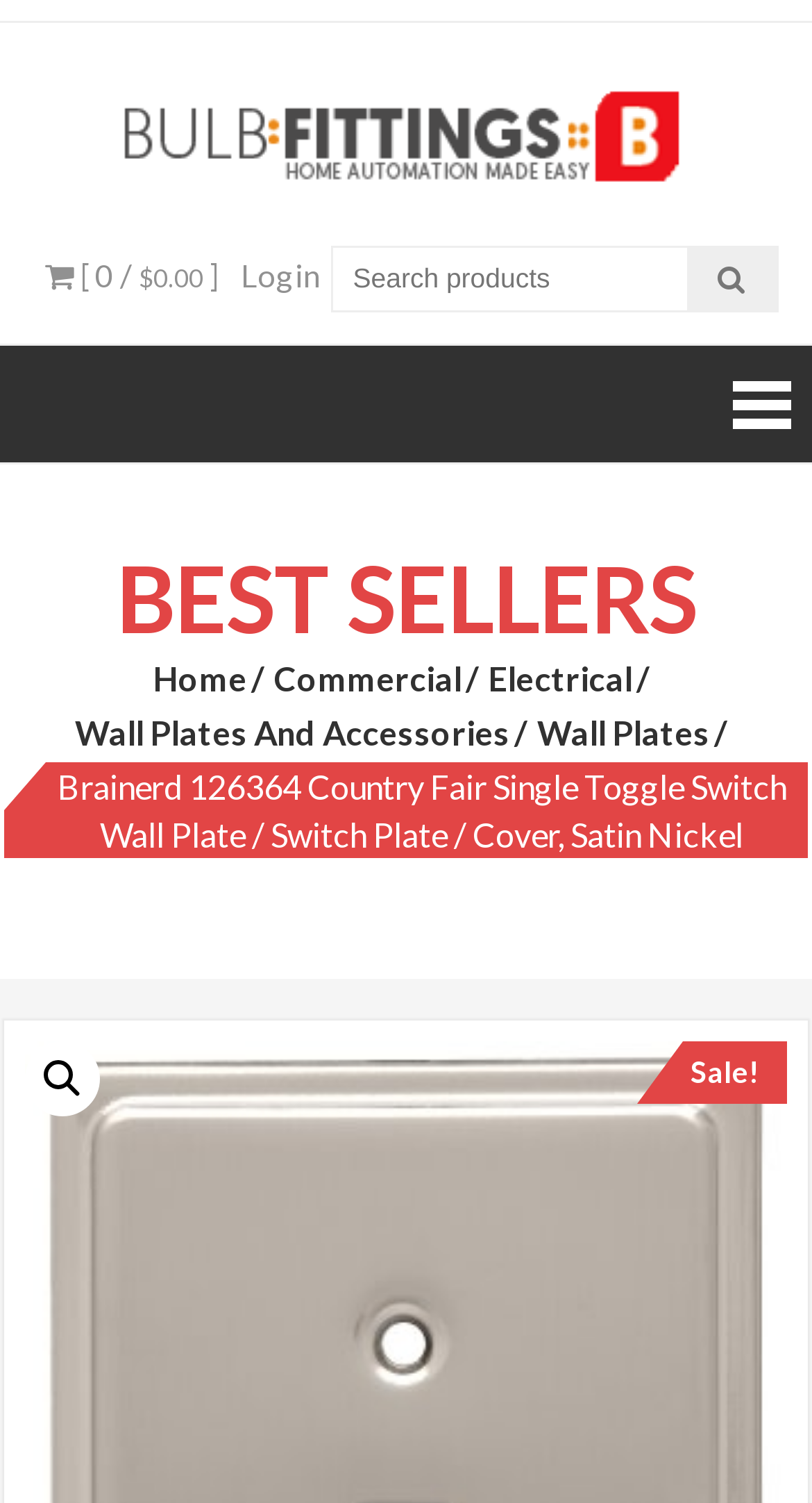Please indicate the bounding box coordinates for the clickable area to complete the following task: "Check the sale". The coordinates should be specified as four float numbers between 0 and 1, i.e., [left, top, right, bottom].

[0.85, 0.702, 0.935, 0.725]